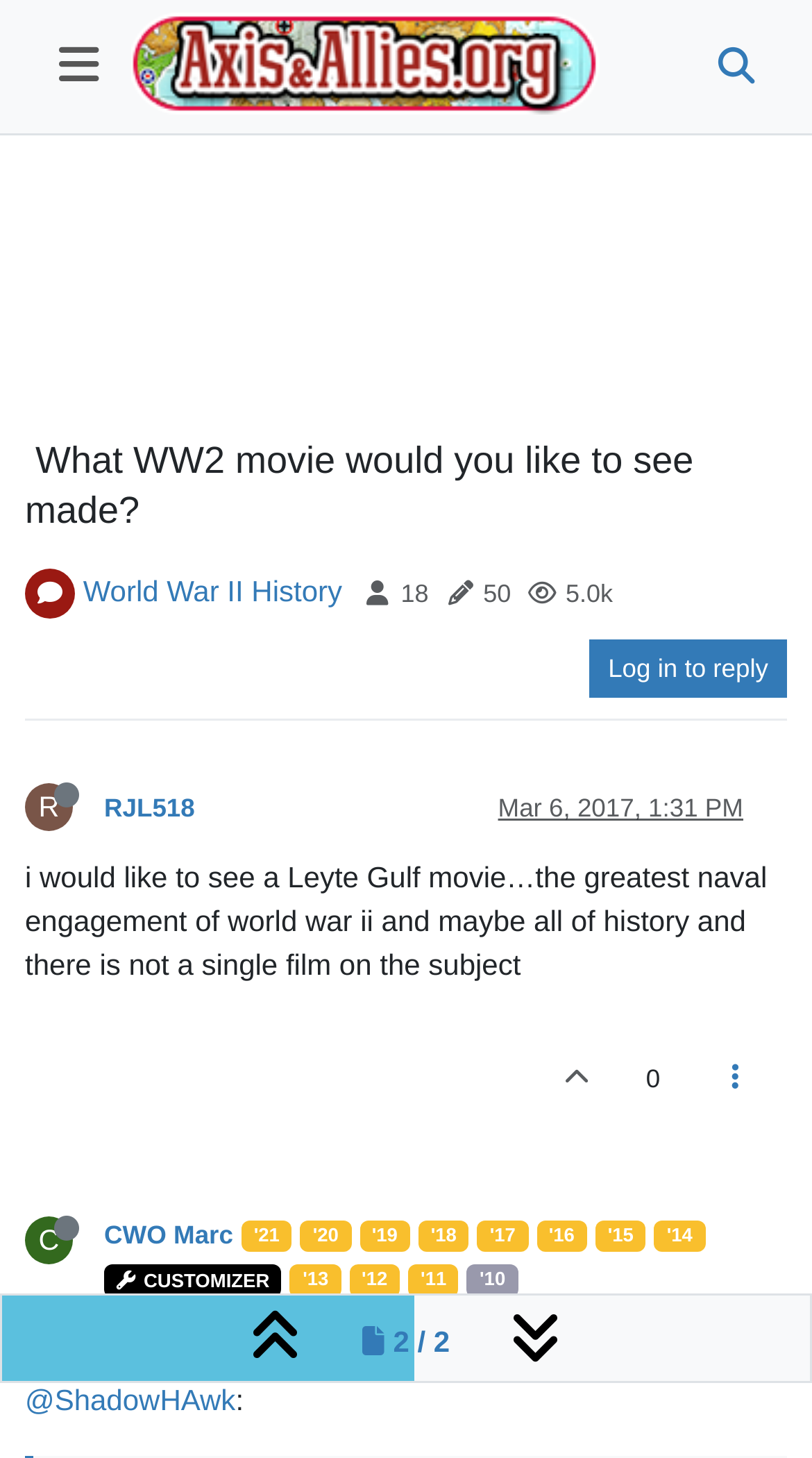Find the bounding box coordinates for the area you need to click to carry out the instruction: "Search for something". The coordinates should be four float numbers between 0 and 1, indicated as [left, top, right, bottom].

[0.846, 0.021, 0.969, 0.071]